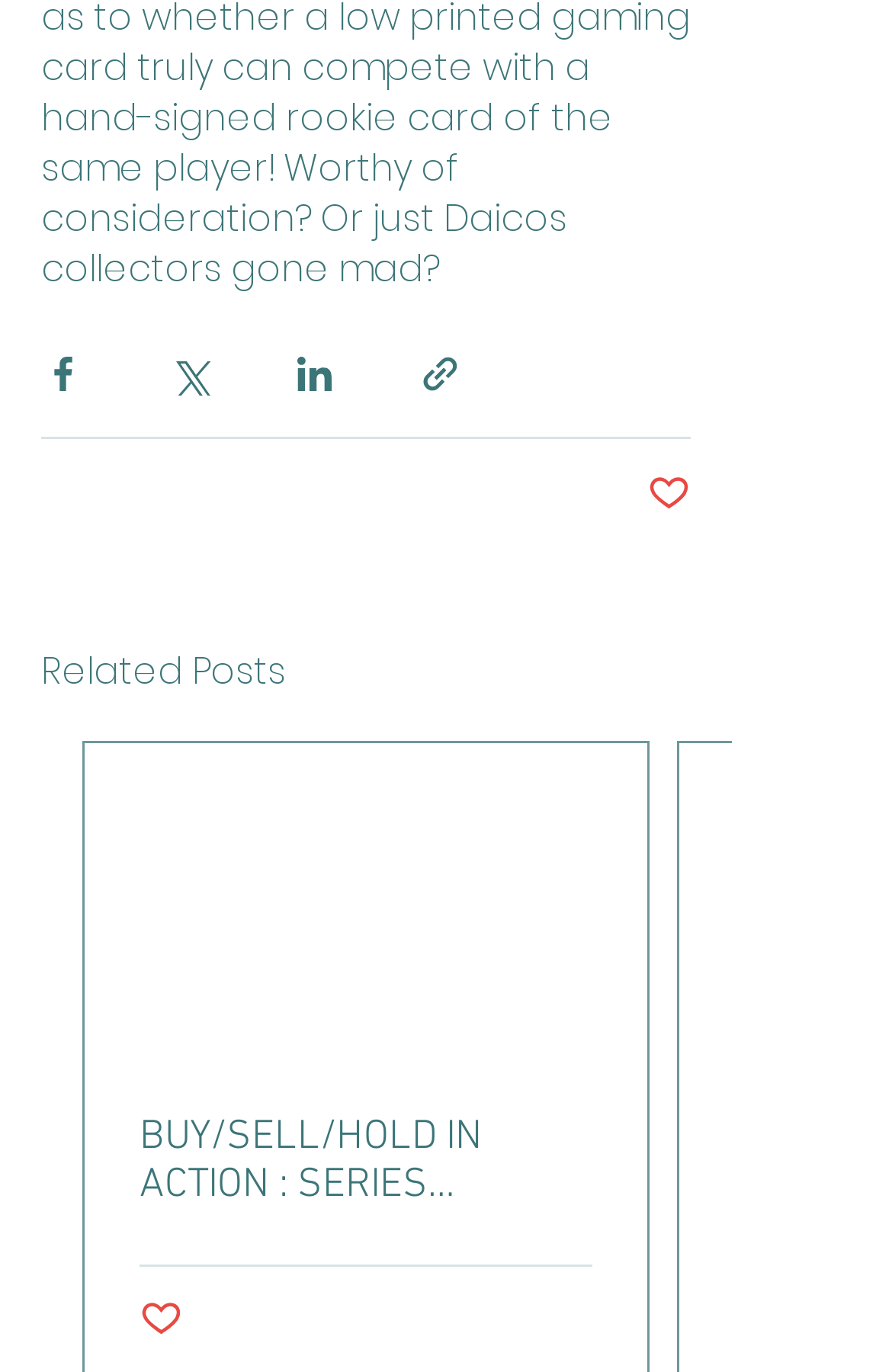What is the position of the 'Related Posts' heading?
Please ensure your answer is as detailed and informative as possible.

I analyzed the bounding box coordinates of the 'Related Posts' heading and found that its y1 coordinate is 0.469, which is relatively small compared to other elements, indicating that it is located at the top of the page. Additionally, its x1 coordinate is 0.046, which is close to 0, indicating that it is located at the left side of the page.